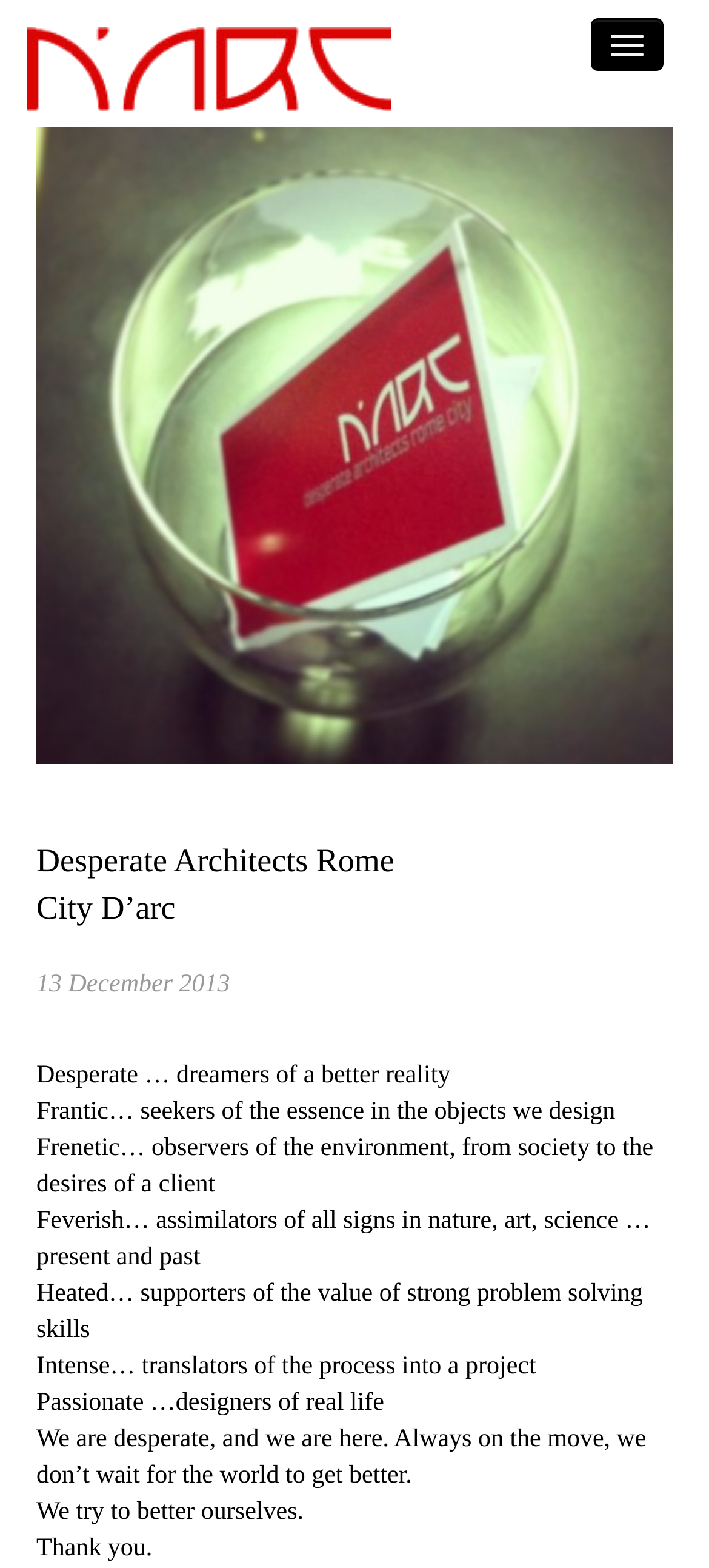Find the bounding box coordinates for the area that must be clicked to perform this action: "Contact Desperate Architects Rome City D’arc".

[0.051, 0.588, 0.949, 0.635]